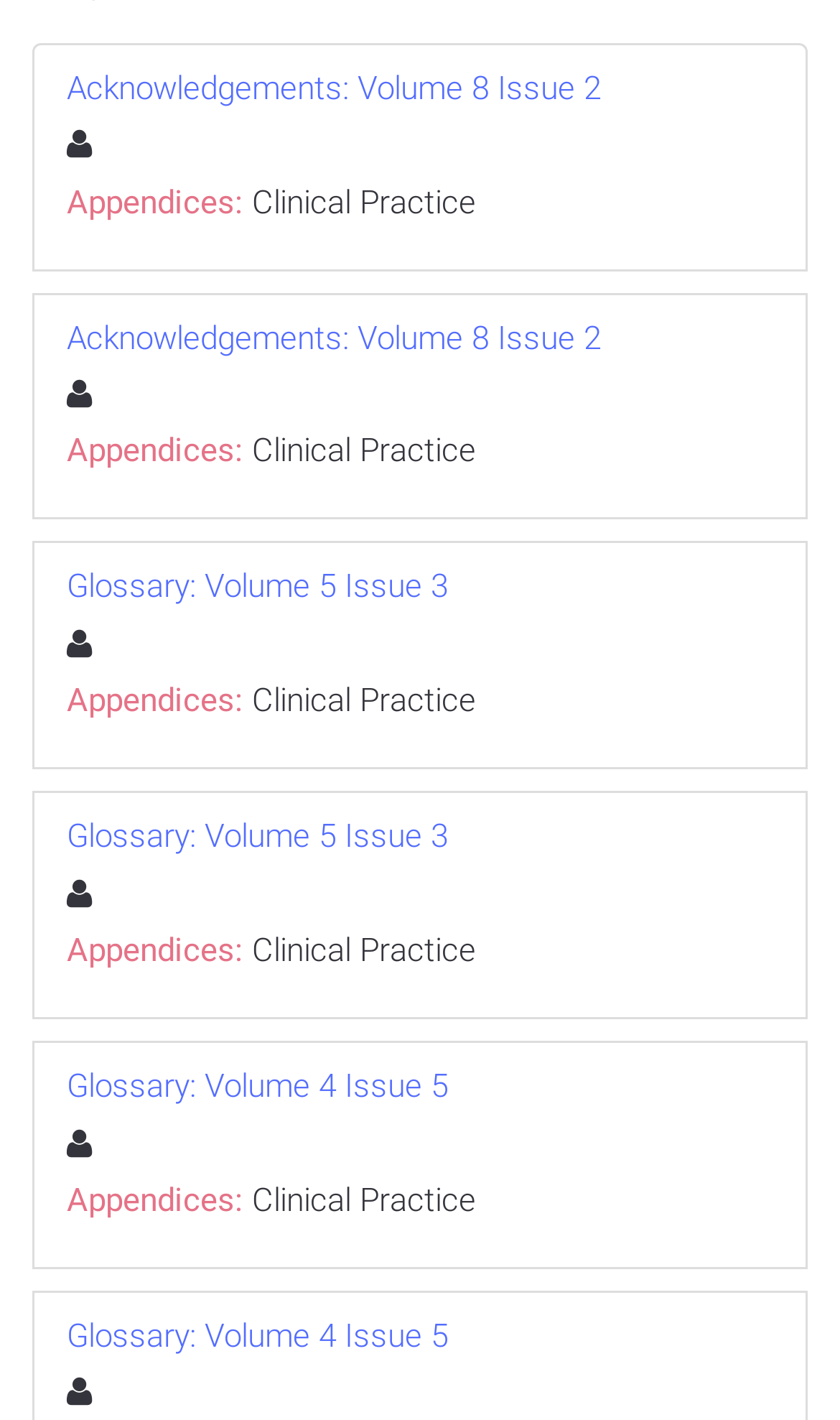What is the first acknowledgement volume and issue?
Using the information from the image, give a concise answer in one word or a short phrase.

Volume 8 Issue 2